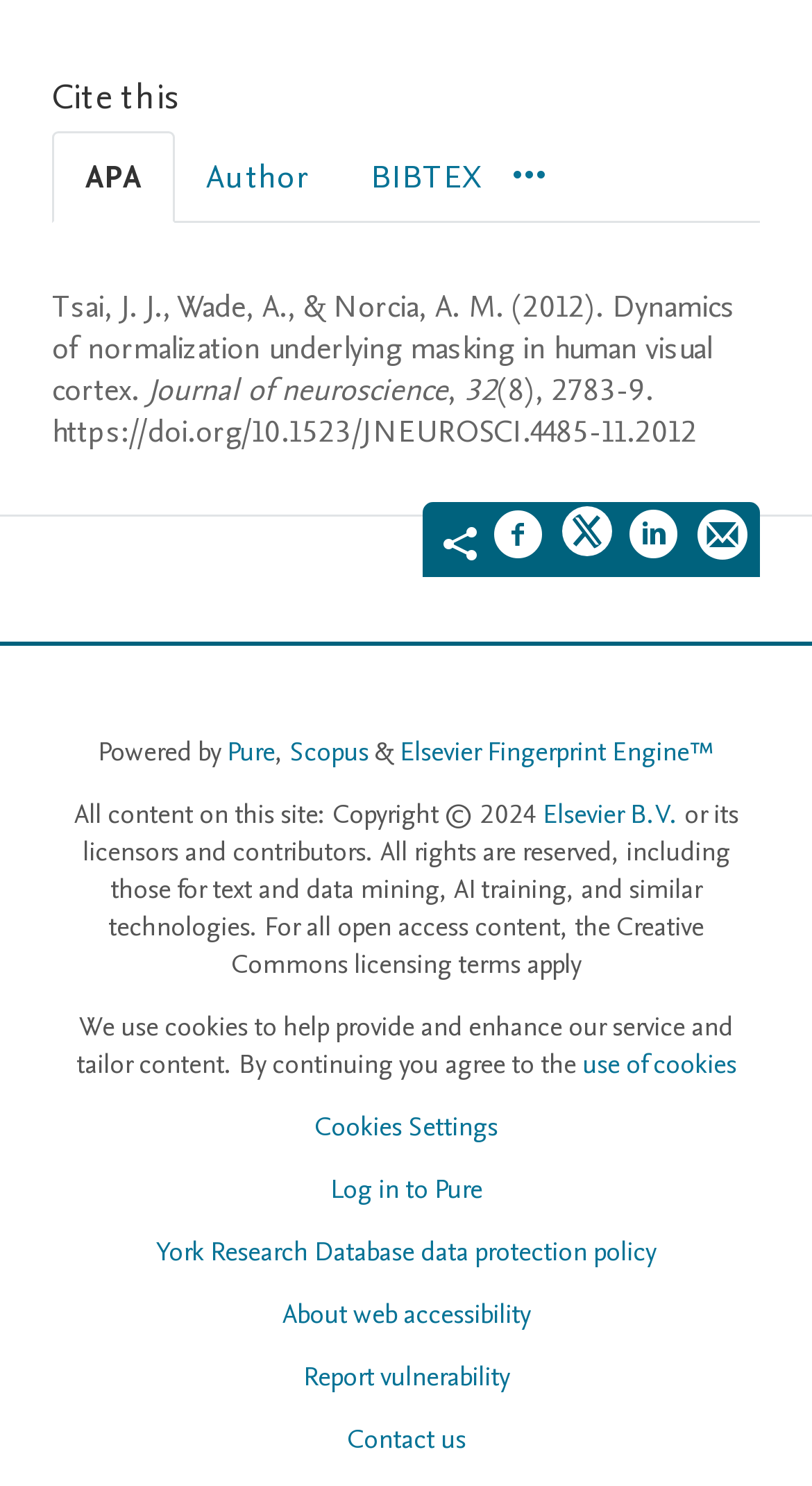Please identify the bounding box coordinates of the region to click in order to complete the task: "View citation in BIBTEX format". The coordinates must be four float numbers between 0 and 1, specified as [left, top, right, bottom].

[0.418, 0.089, 0.631, 0.148]